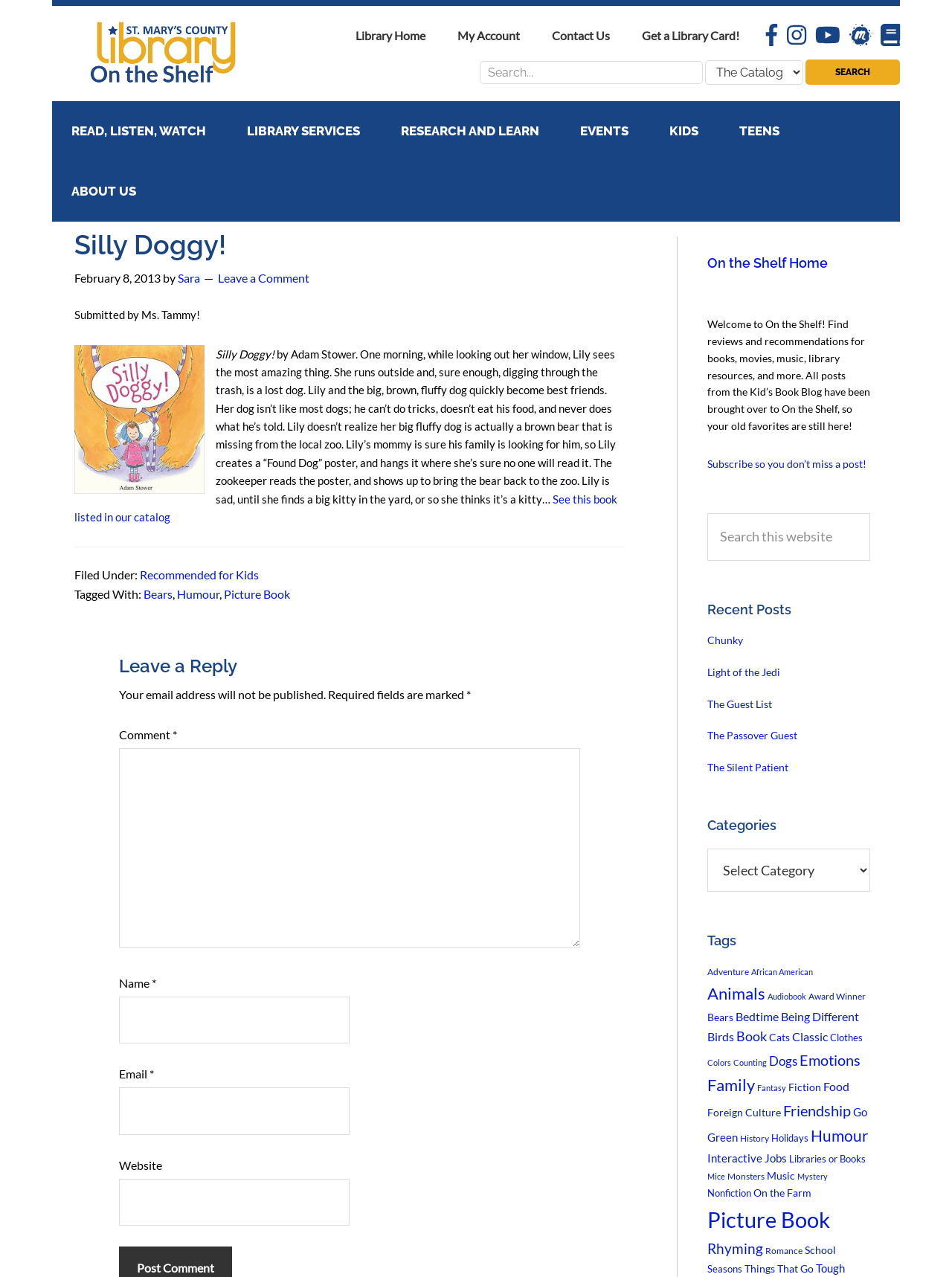Find the bounding box coordinates corresponding to the UI element with the description: "Award Winner". The coordinates should be formatted as [left, top, right, bottom], with values as floats between 0 and 1.

[0.849, 0.776, 0.909, 0.784]